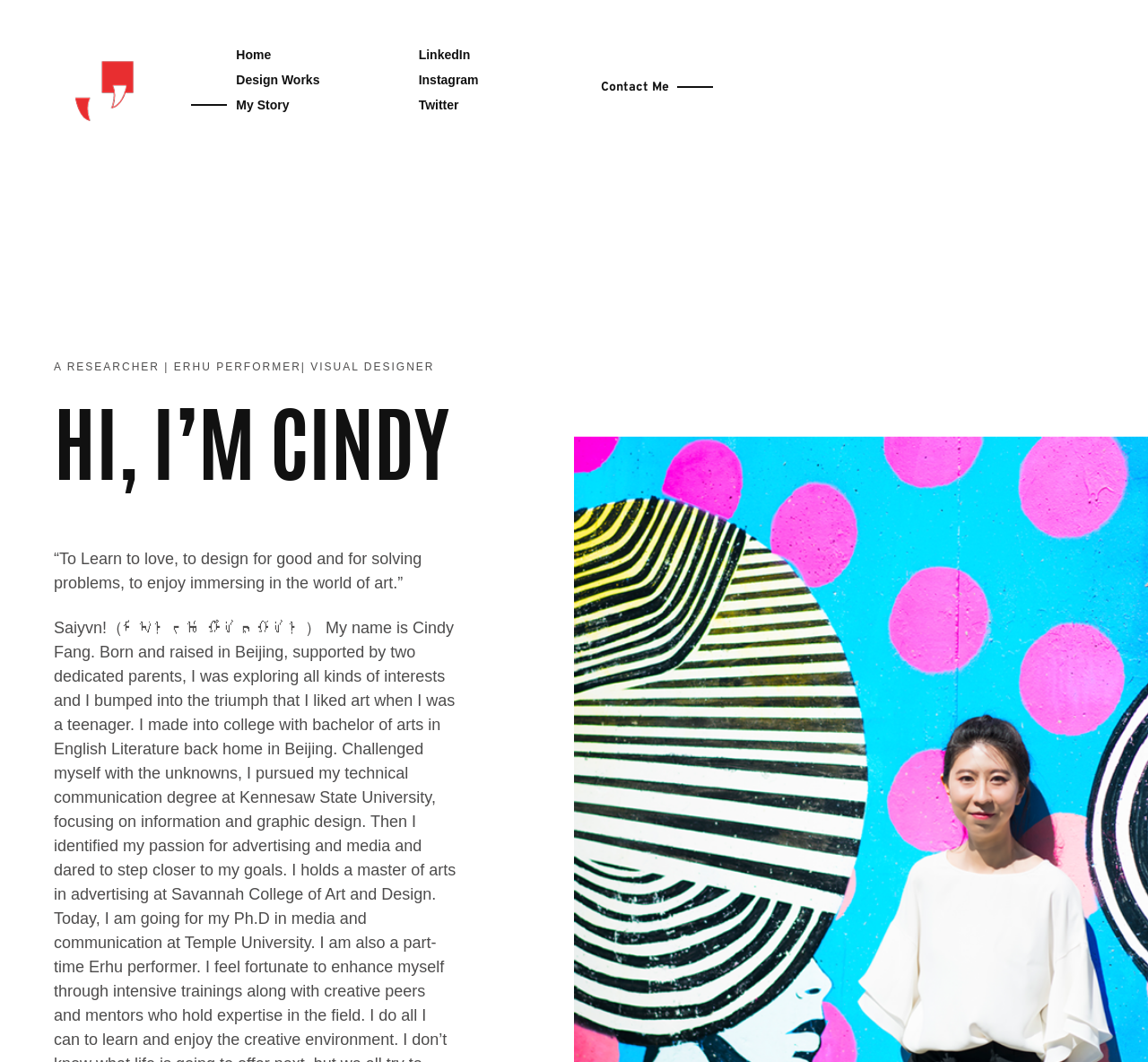Given the element description: "Instagram", predict the bounding box coordinates of the UI element it refers to, using four float numbers between 0 and 1, i.e., [left, top, right, bottom].

[0.365, 0.067, 0.417, 0.084]